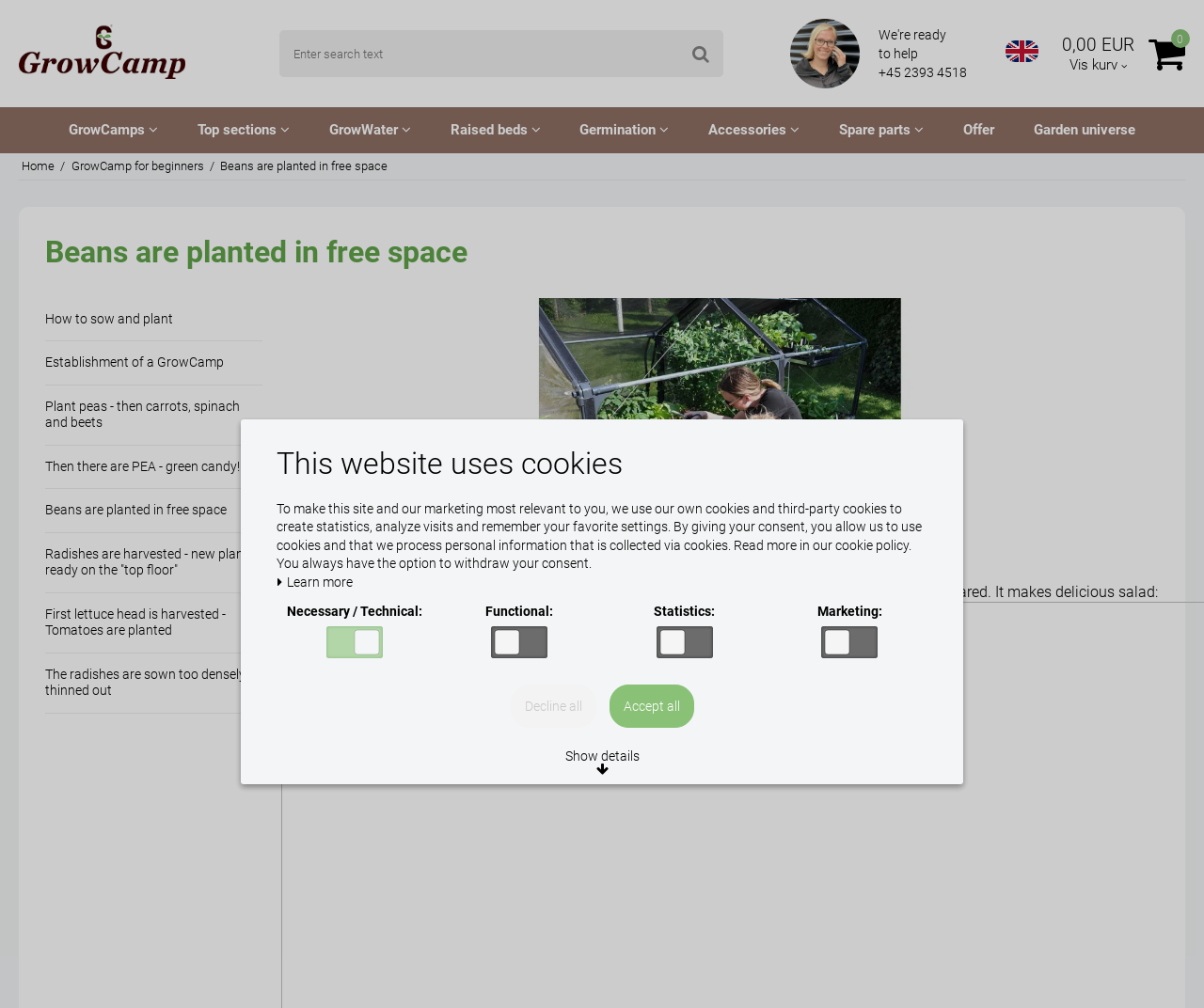Determine the bounding box coordinates of the element that should be clicked to execute the following command: "Enter your comment".

None